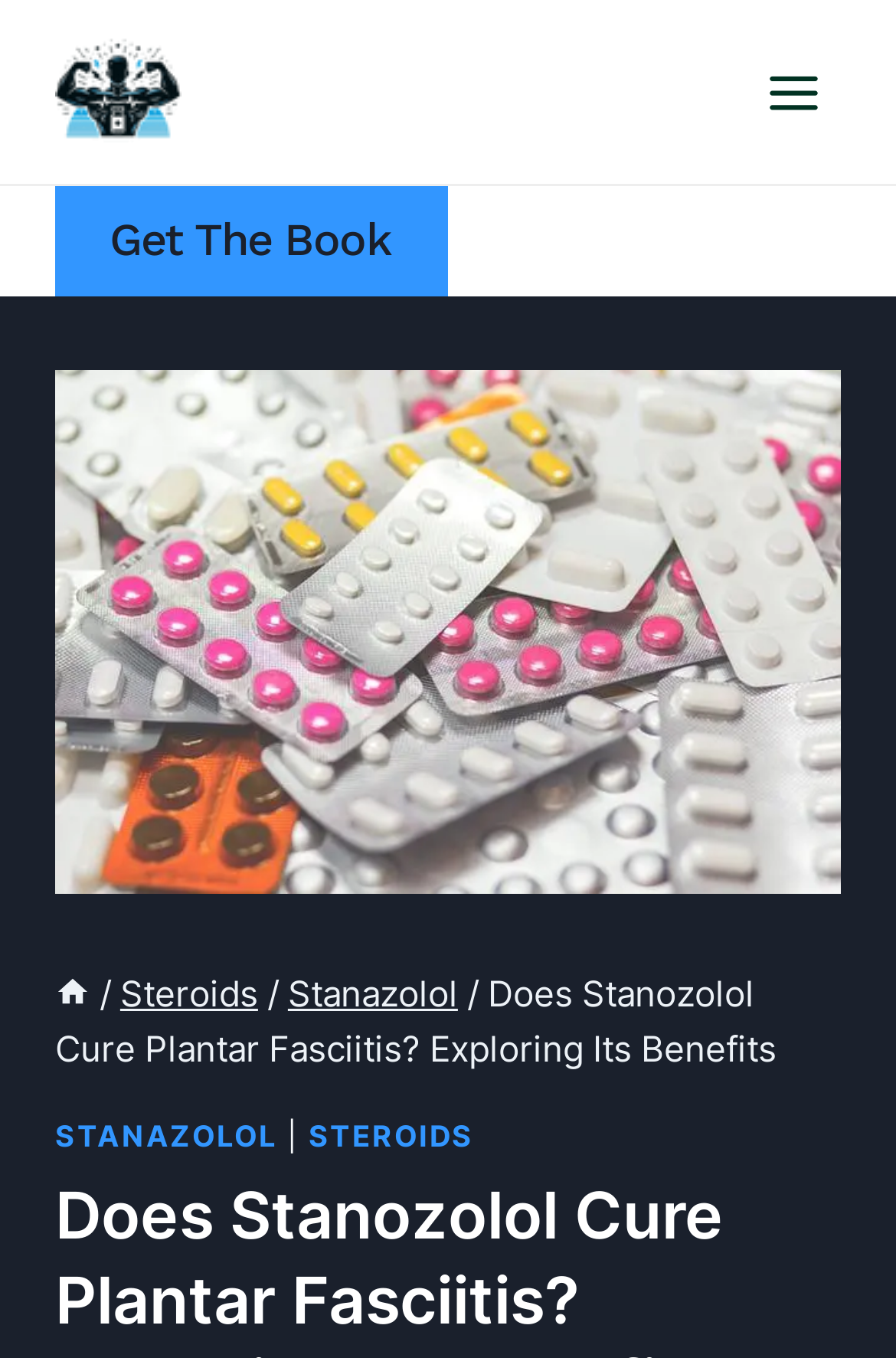Determine the bounding box coordinates of the clickable region to execute the instruction: "Open the menu". The coordinates should be four float numbers between 0 and 1, denoted as [left, top, right, bottom].

[0.831, 0.037, 0.938, 0.098]